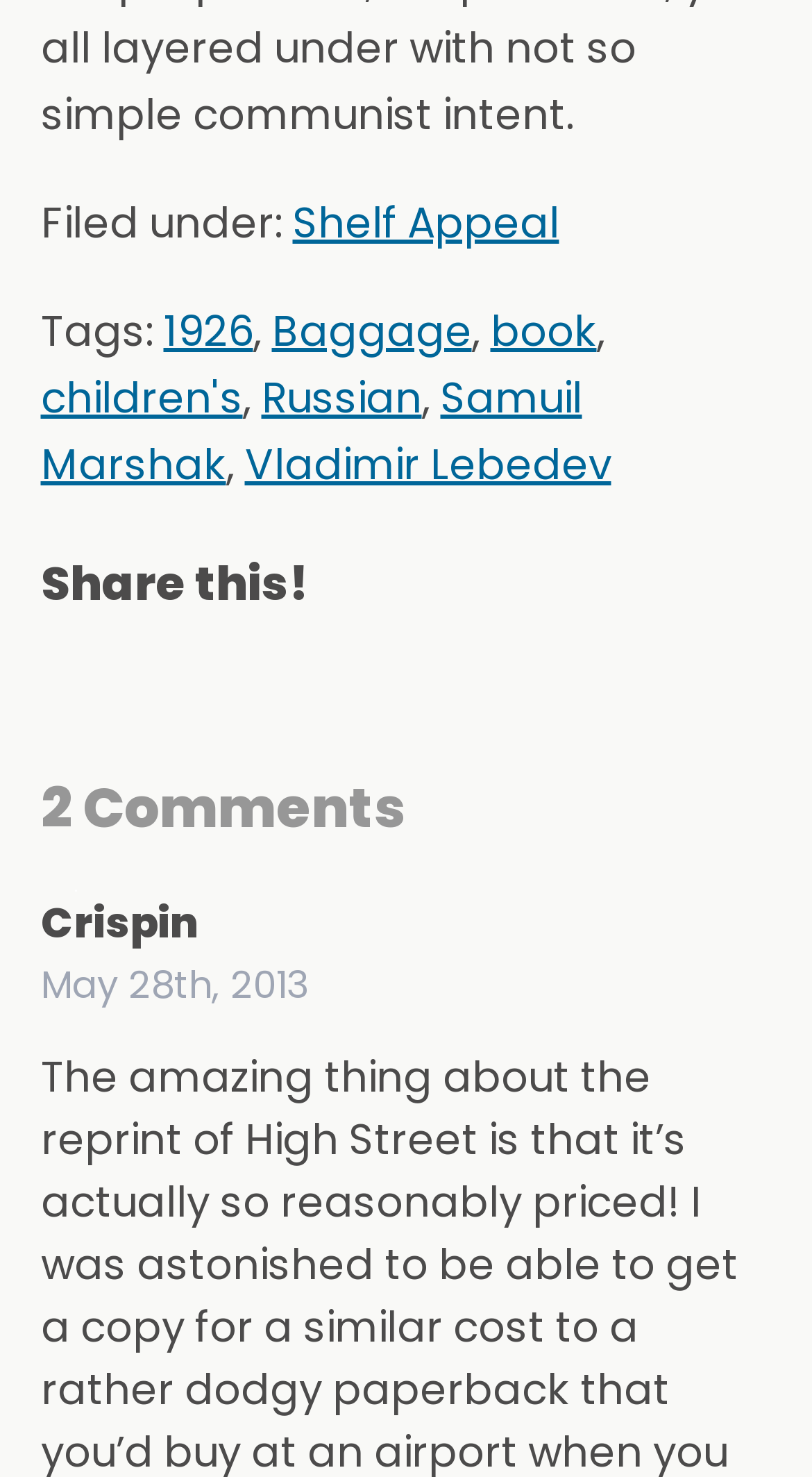Please locate the bounding box coordinates of the region I need to click to follow this instruction: "Click on the 'Shelf Appeal' link".

[0.36, 0.132, 0.688, 0.171]